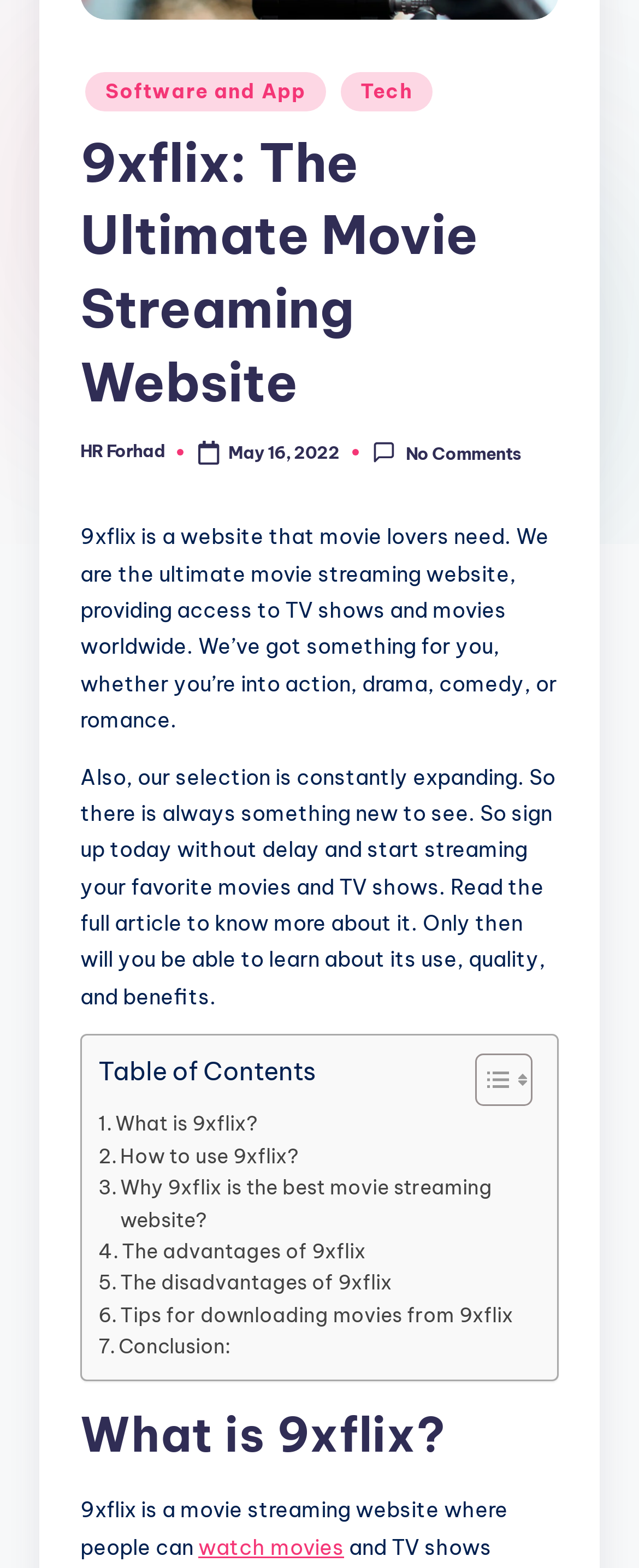Using the element description: "The advantages of 9xflix", determine the bounding box coordinates. The coordinates should be in the format [left, top, right, bottom], with values between 0 and 1.

[0.154, 0.788, 0.573, 0.808]